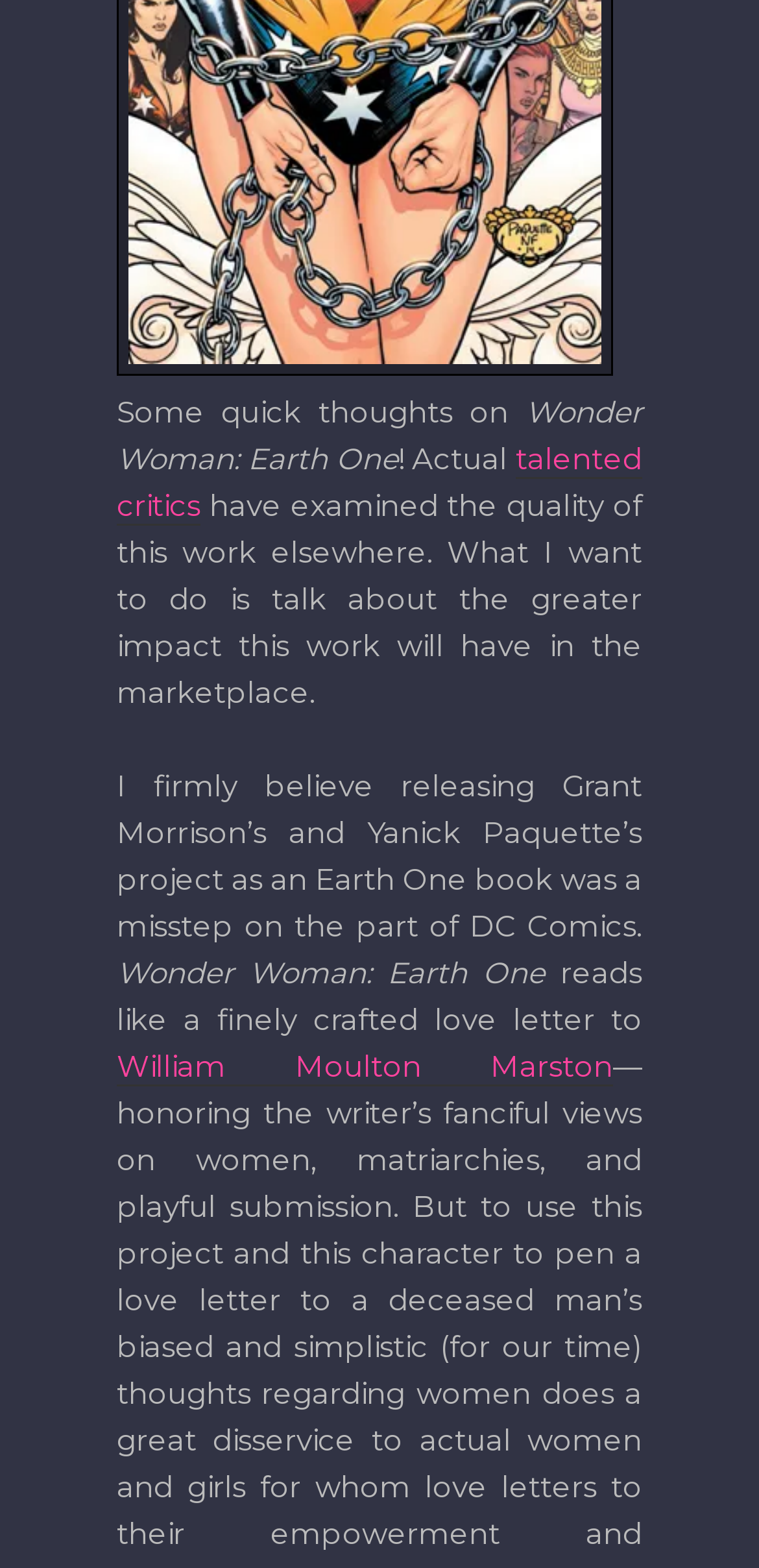What is the author's opinion on releasing Grant Morrison's project as an Earth One book?
Please describe in detail the information shown in the image to answer the question.

The author explicitly states 'I firmly believe releasing Grant Morrison’s and Yanick Paquette’s project as an Earth One book was a misstep on the part of DC Comics.' This indicates that the author thinks it was a wrong decision.